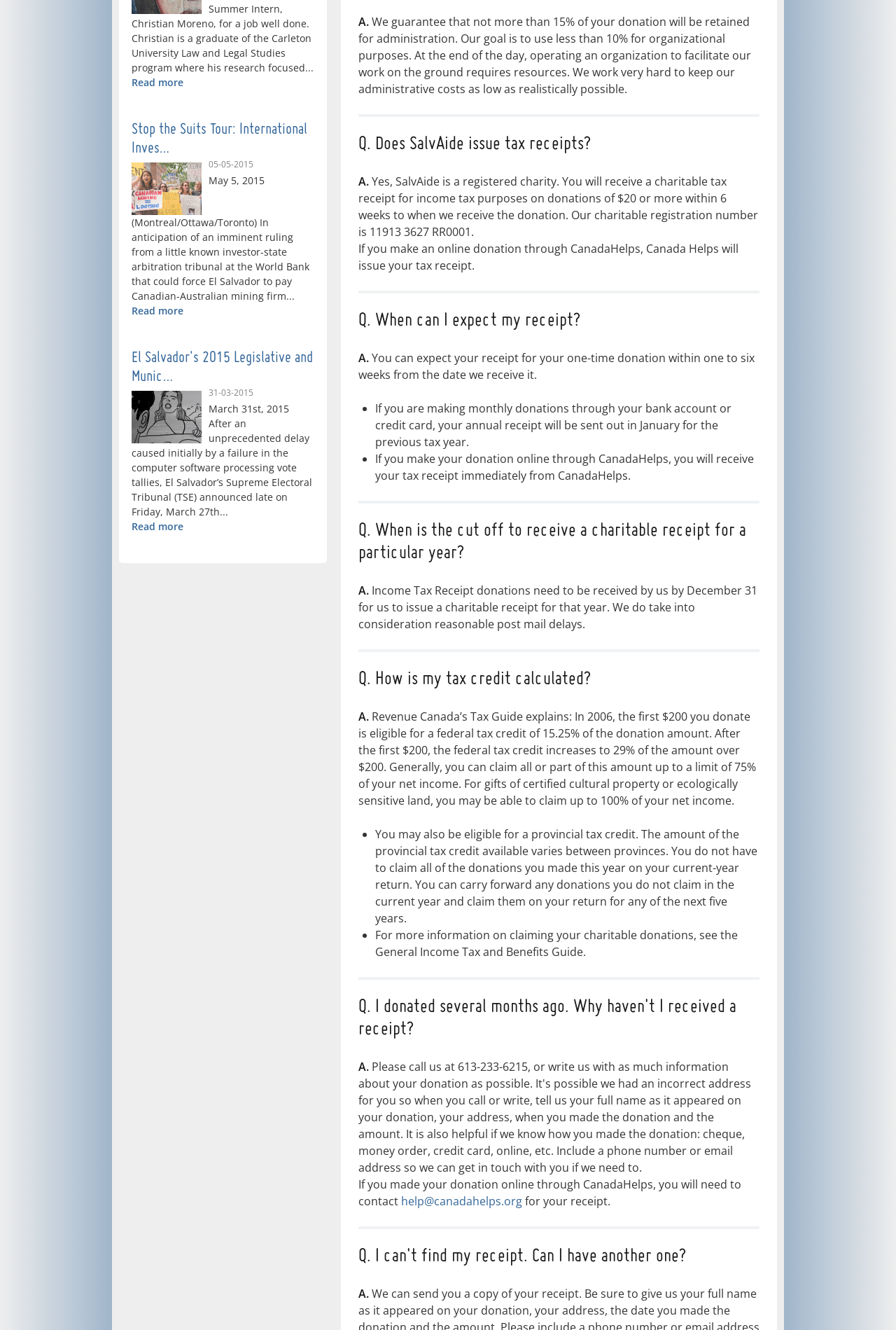Bounding box coordinates are specified in the format (top-left x, top-left y, bottom-right x, bottom-right y). All values are floating point numbers bounded between 0 and 1. Please provide the bounding box coordinate of the region this sentence describes: help@canadahelps.org

[0.447, 0.898, 0.583, 0.909]